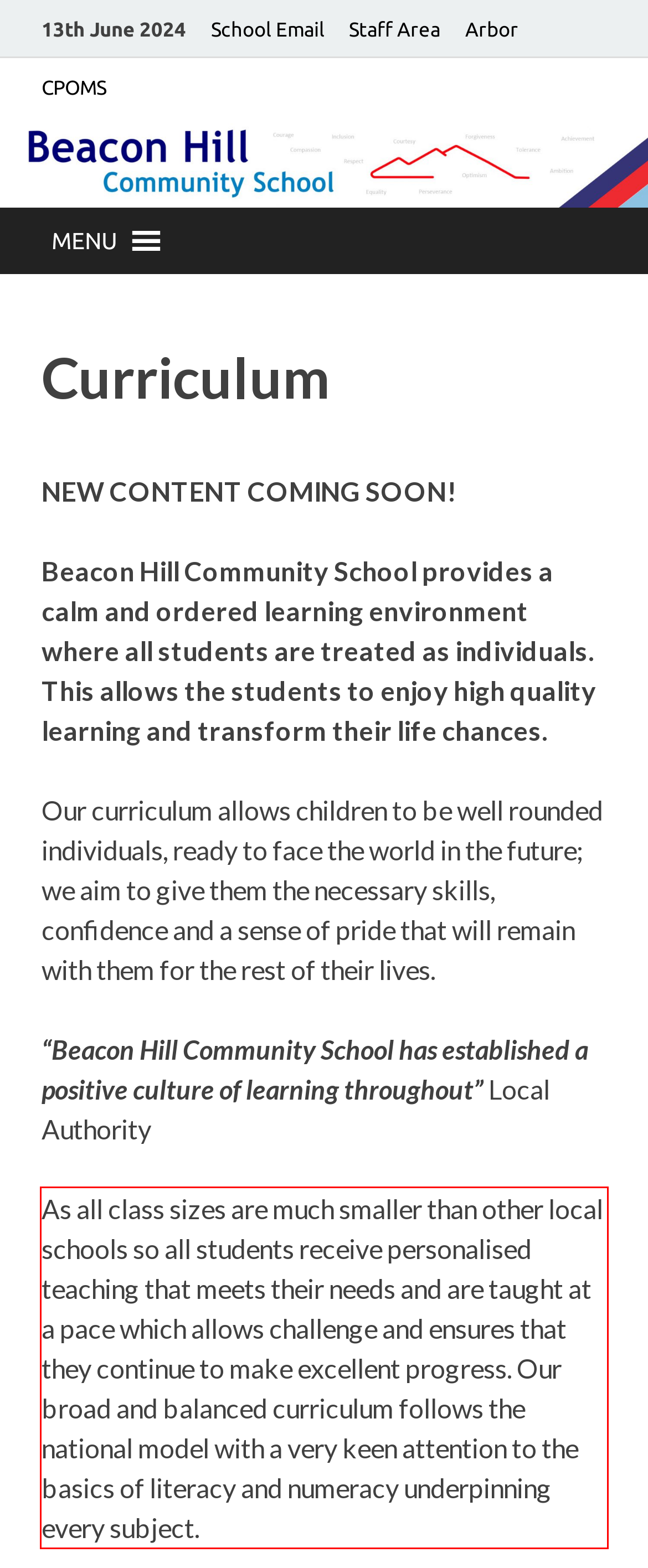Using the provided screenshot of a webpage, recognize the text inside the red rectangle bounding box by performing OCR.

As all class sizes are much smaller than other local schools so all students receive personalised teaching that meets their needs and are taught at a pace which allows challenge and ensures that they continue to make excellent progress. Our broad and balanced curriculum follows the national model with a very keen attention to the basics of literacy and numeracy underpinning every subject.